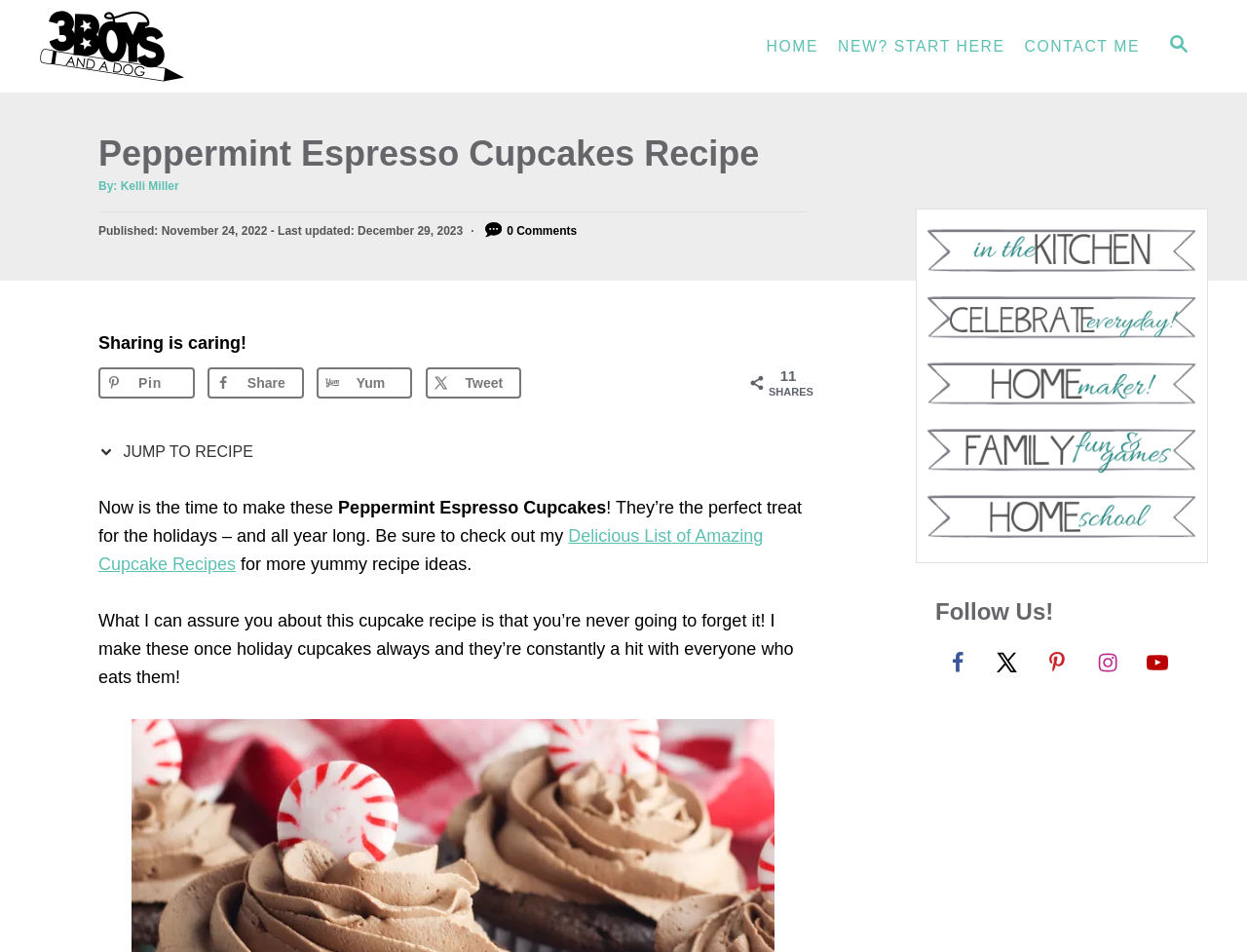Refer to the image and answer the question with as much detail as possible: What is the author of the recipe?

The author of the recipe can be found in the link 'Kelli Miller' which is located below the recipe title, indicating that Kelli Miller is the author of the recipe.